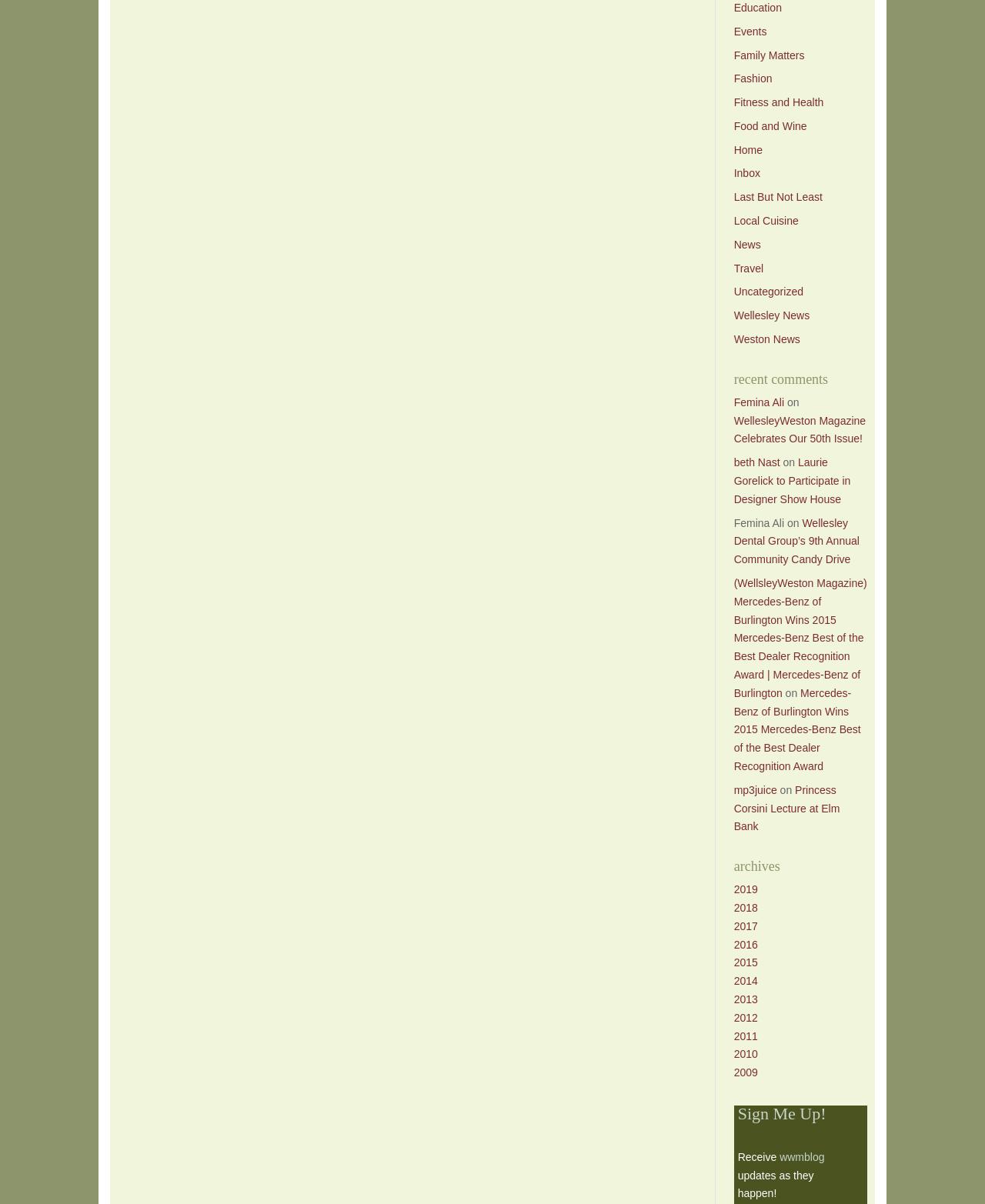What is the category of the link 'Fashion'?
Please respond to the question with a detailed and thorough explanation.

The link 'Fashion' is categorized under the main category links on the webpage, which includes 'Events', 'Family Matters', 'Fitness and Health', and so on. Therefore, it is a category.